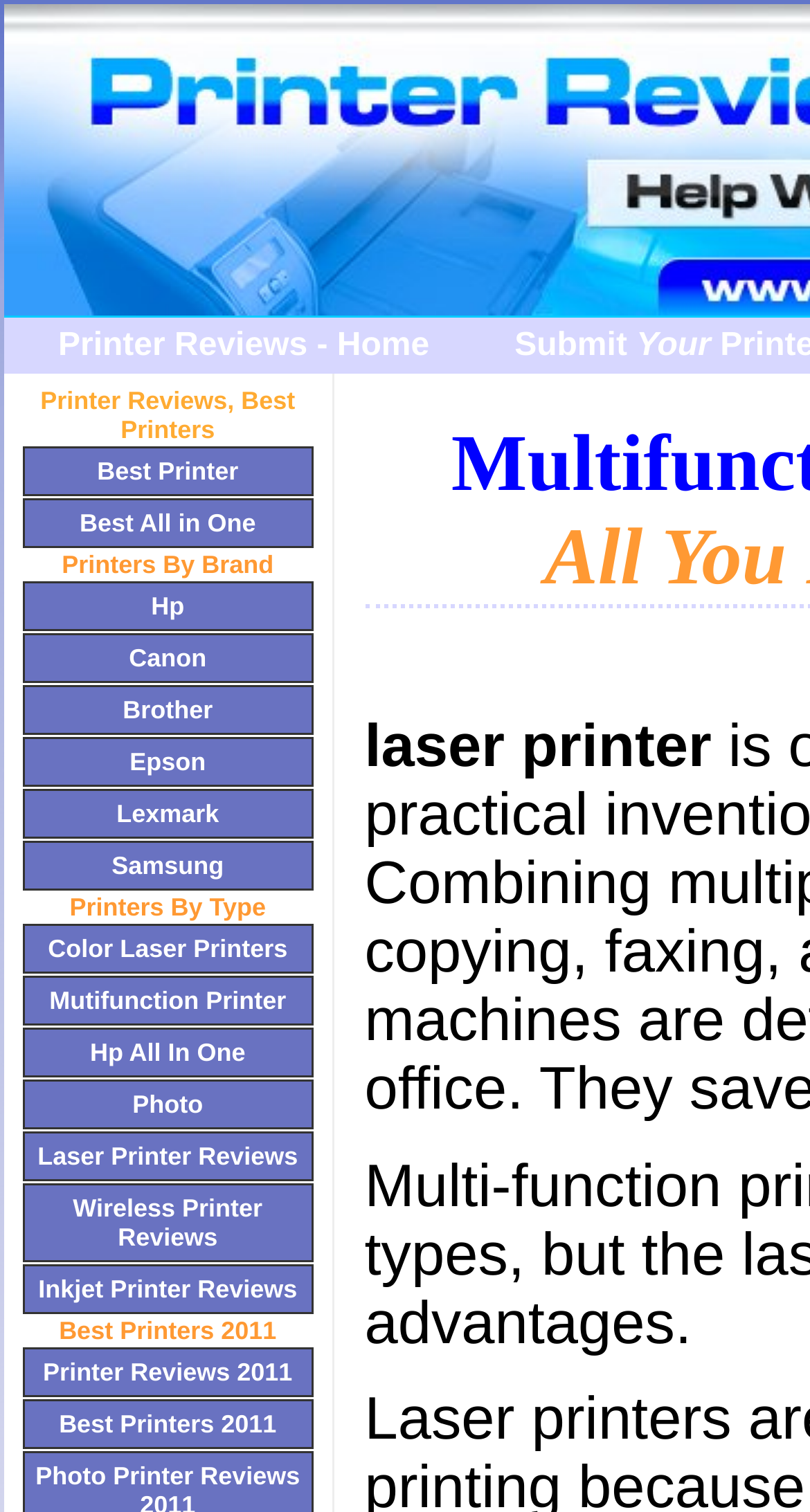Please locate the bounding box coordinates of the element that should be clicked to achieve the given instruction: "View Best Printer".

[0.028, 0.295, 0.387, 0.328]